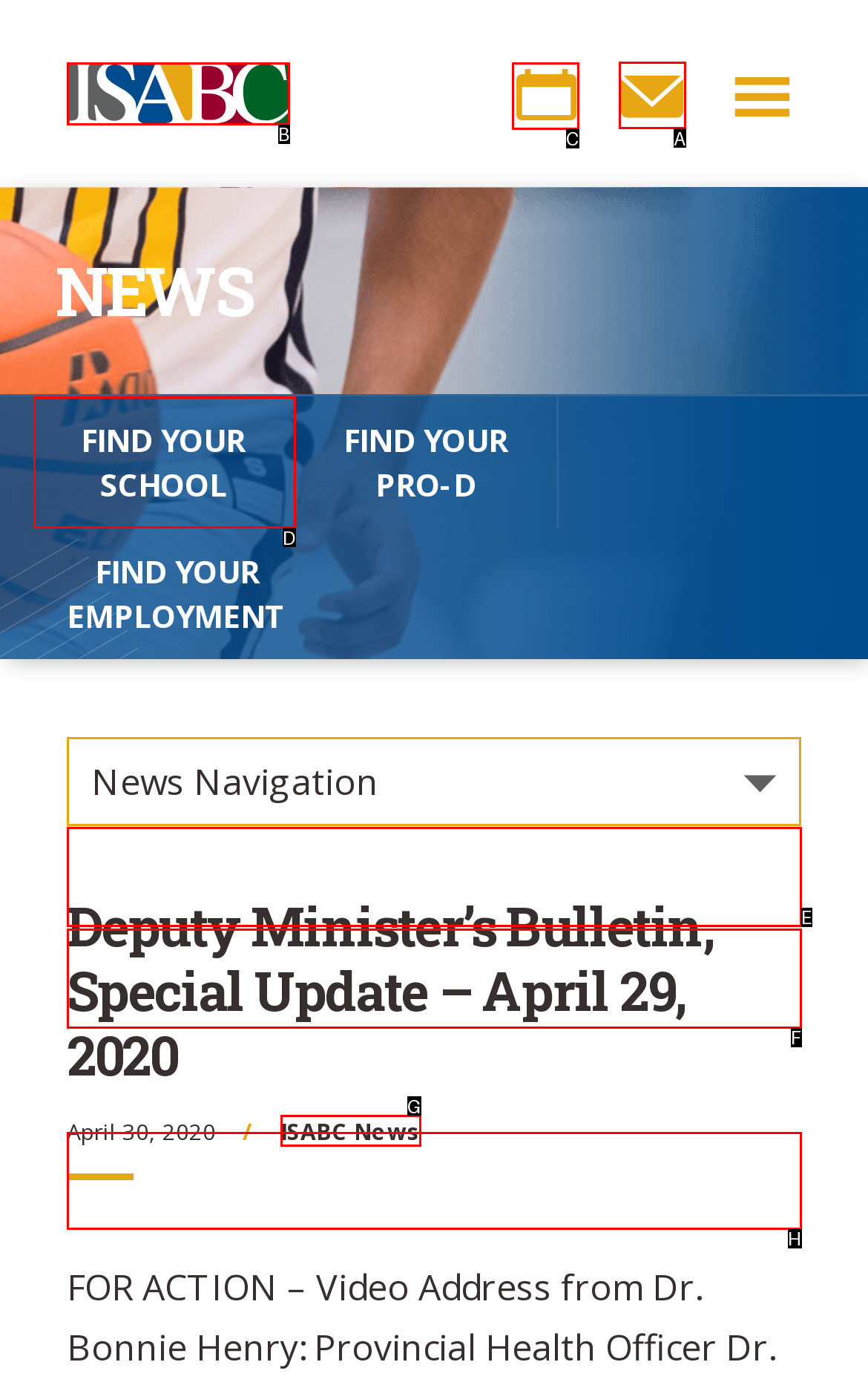Determine the correct UI element to click for this instruction: Contact us. Respond with the letter of the chosen element.

A